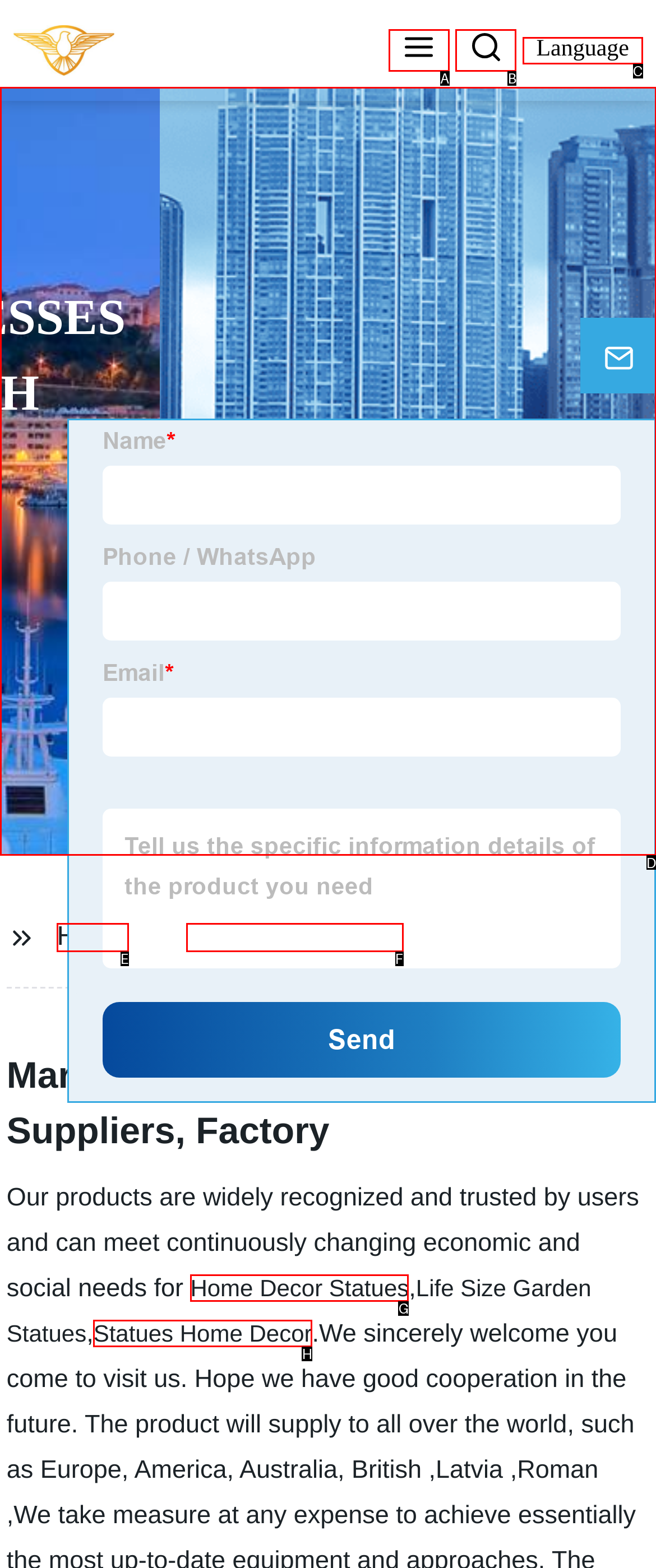Indicate the HTML element to be clicked to accomplish this task: Go to Home Decor Statues page Respond using the letter of the correct option.

G